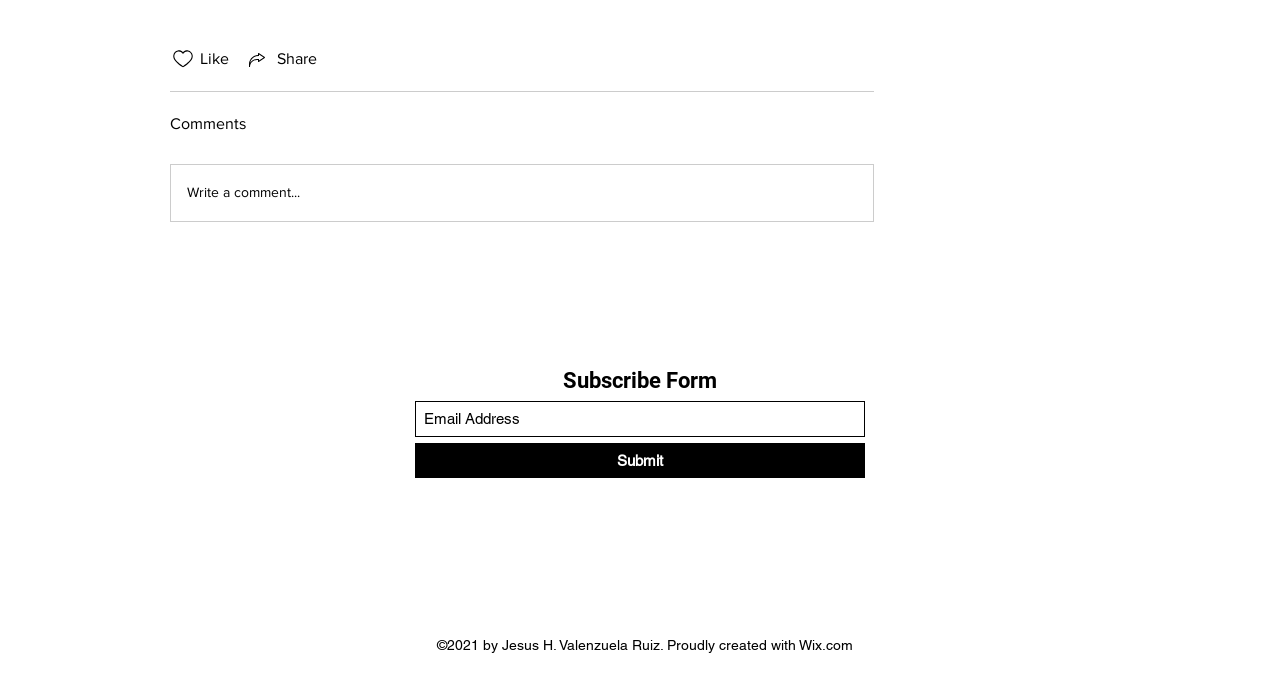What social media platforms are available in the 'Social Bar'?
Using the image, provide a detailed and thorough answer to the question.

The 'Social Bar' is a list of links located at the bottom of the webpage. It contains links to three social media platforms: Facebook, Twitter, and LinkedIn.